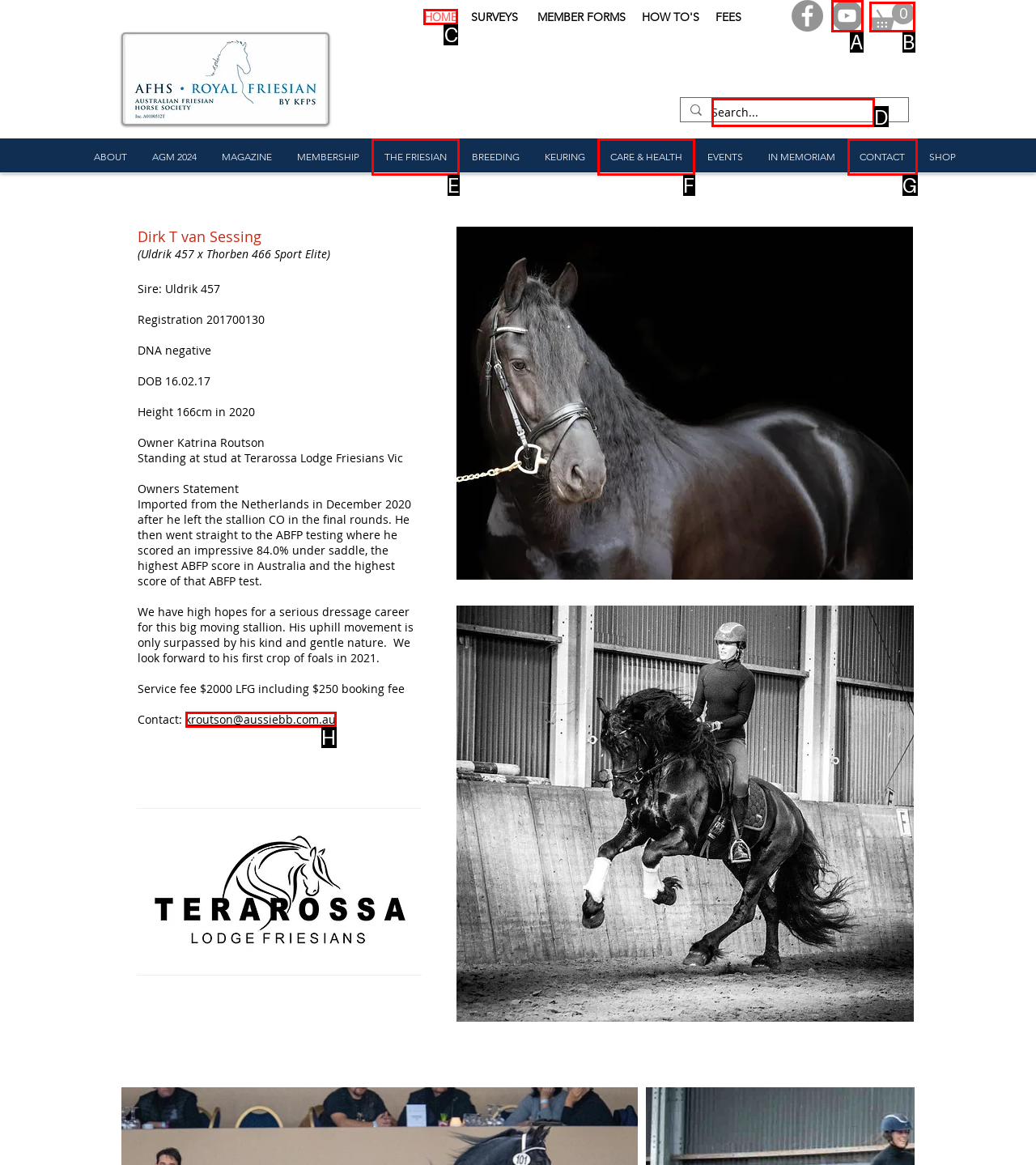Identify the letter of the UI element you need to select to accomplish the task: Click the HOME link.
Respond with the option's letter from the given choices directly.

C